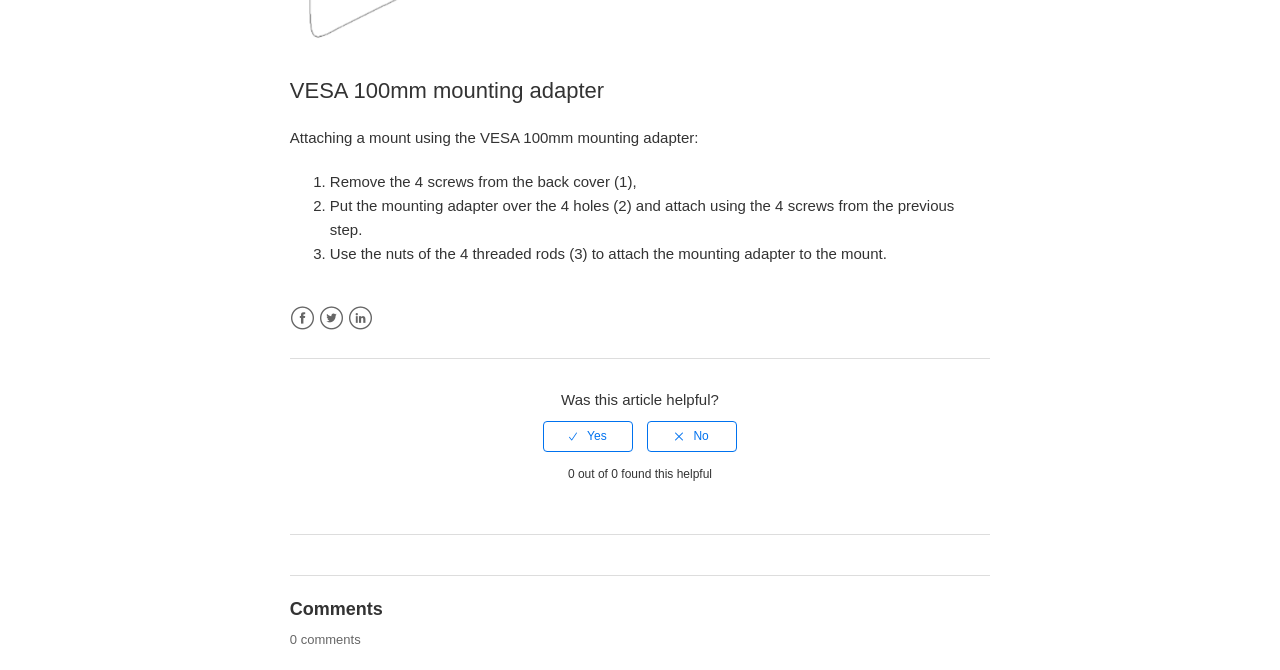What is the purpose of the VESA 100mm mounting adapter?
Using the image, elaborate on the answer with as much detail as possible.

The purpose of the VESA 100mm mounting adapter is to attach a mount, as described in the instructions provided on the webpage, which involves removing screws, putting the adapter over holes, and attaching it using screws and nuts.